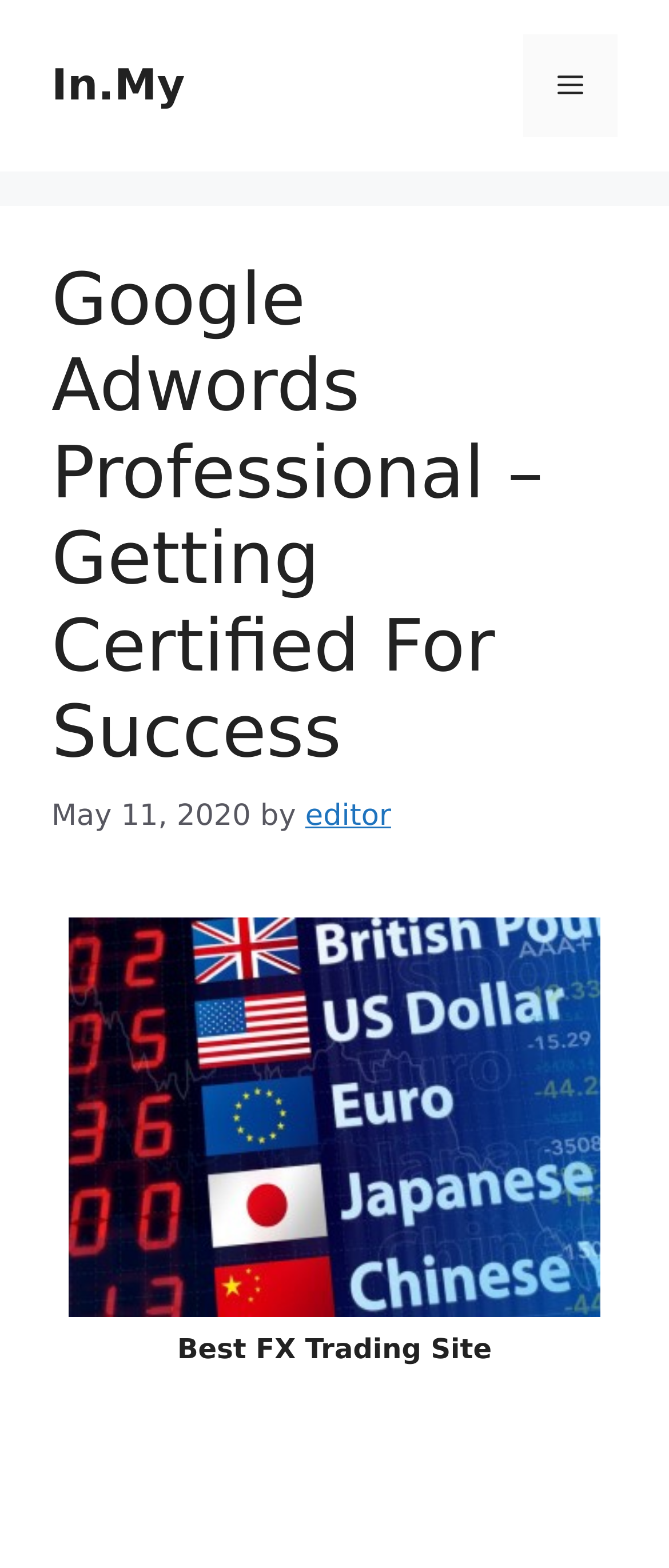What is the name of the site?
Look at the image and provide a short answer using one word or a phrase.

In.My